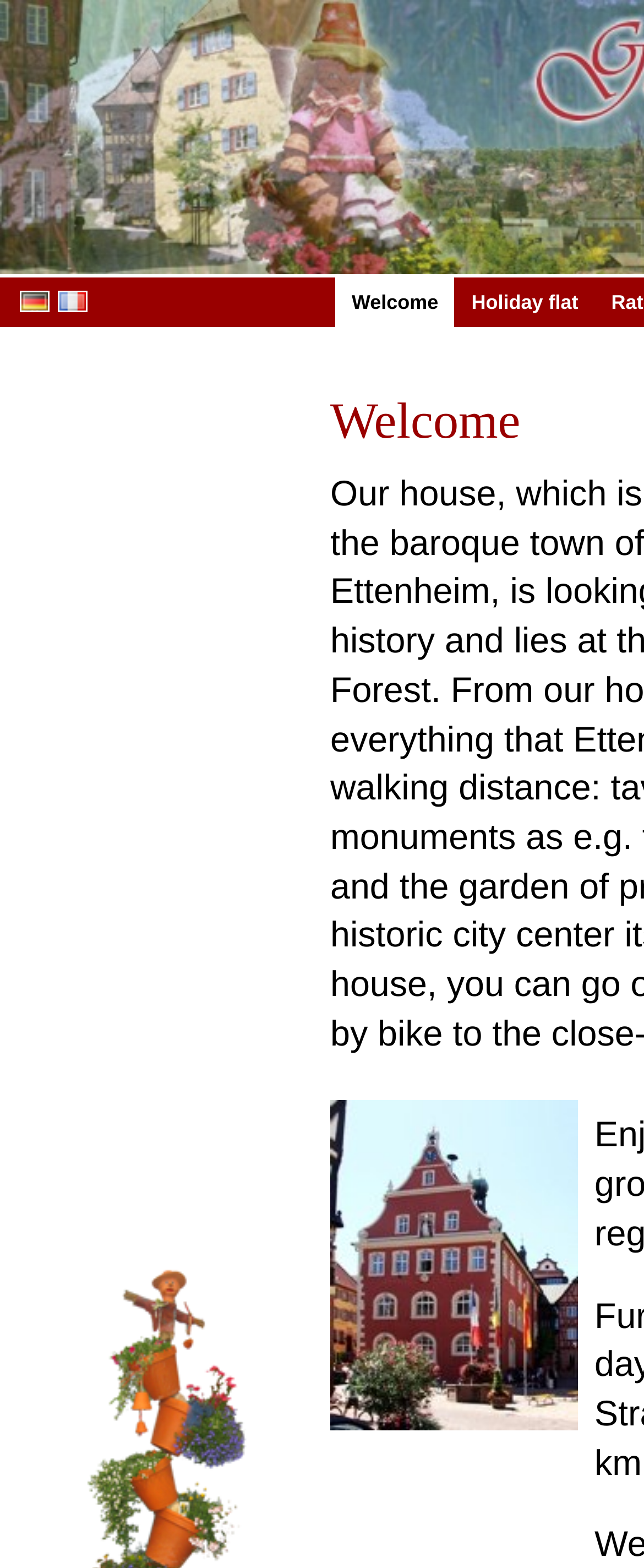Find the bounding box coordinates for the UI element whose description is: "Holiday flat". The coordinates should be four float numbers between 0 and 1, in the format [left, top, right, bottom].

[0.706, 0.177, 0.923, 0.209]